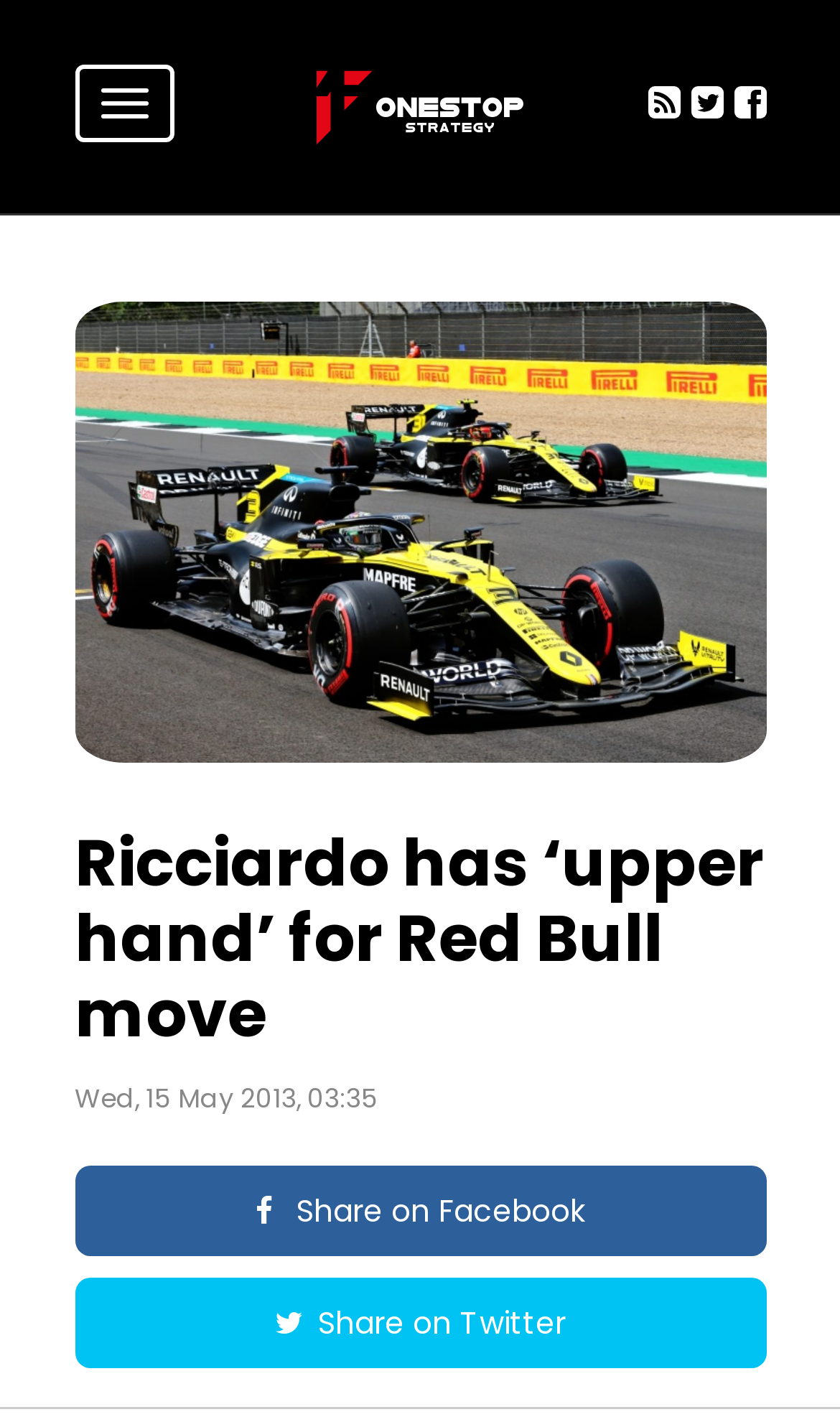Using the description "Toggle navigation", locate and provide the bounding box of the UI element.

[0.088, 0.046, 0.206, 0.1]